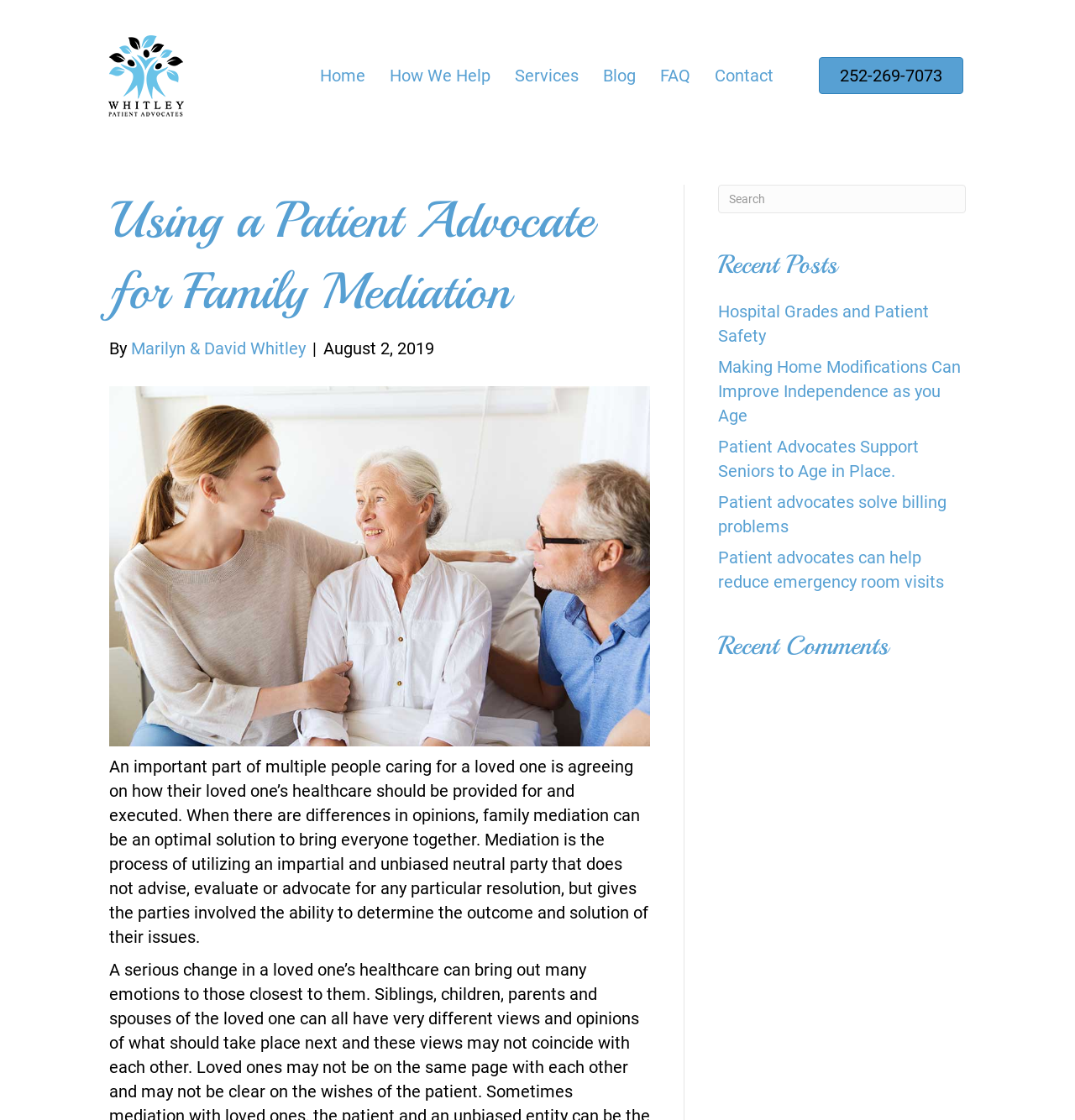How many links are there in the navigation menu?
Please give a well-detailed answer to the question.

I counted the number of link elements under the navigation element with the text 'Menu', and found 6 links: 'Home', 'How We Help', 'Services', 'Blog', 'FAQ', and 'Contact'.